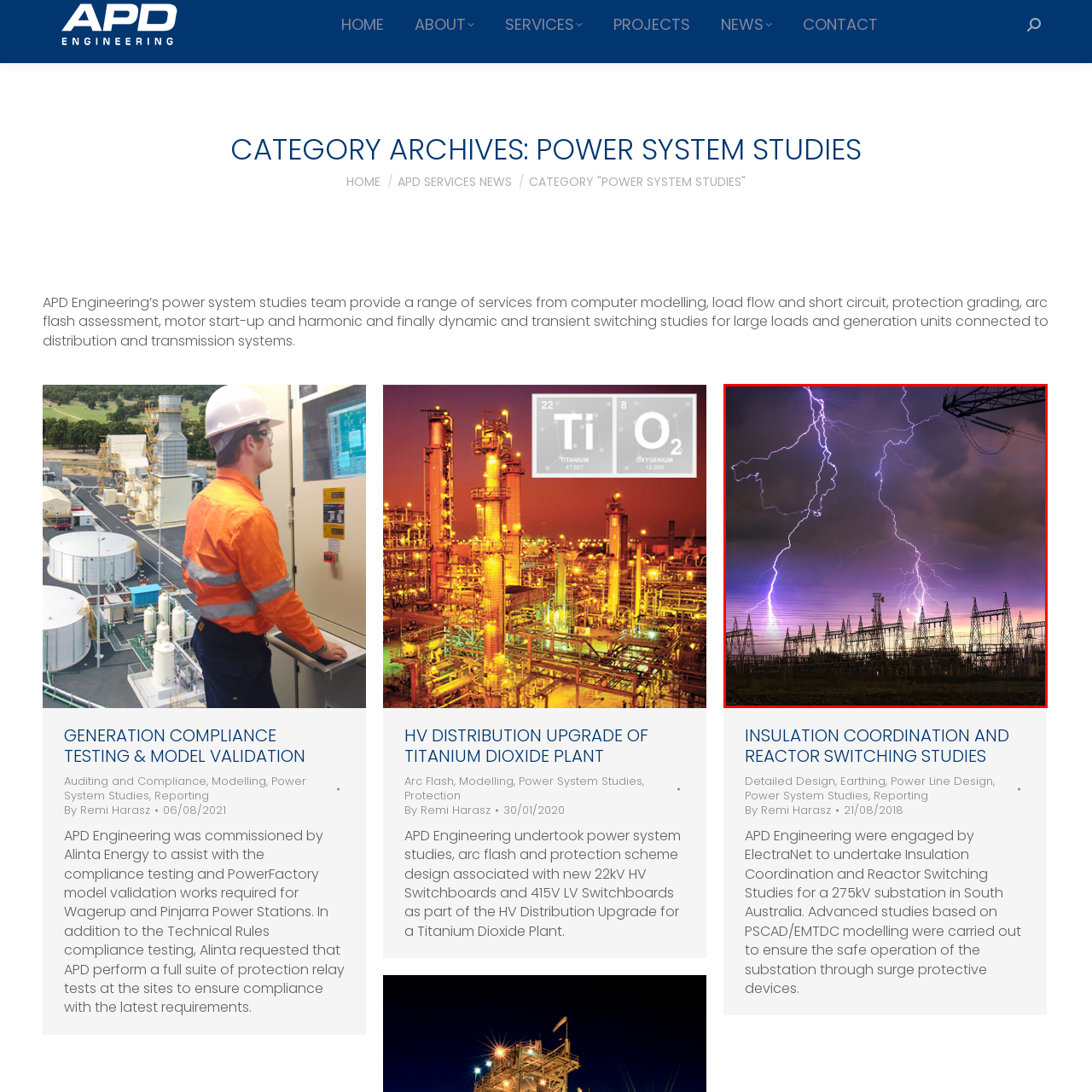Examine the segment of the image contained within the black box and respond comprehensively to the following question, based on the visual content: 
What field of study is relevant to the themes depicted in the image?

The image reflects the themes of energy and environmental dynamics, which are reminiscent of the types of studies conducted in fields such as Insulation Coordination and Reactor Switching Studies, particularly relevant in power system engineering and safety compliance assessments.